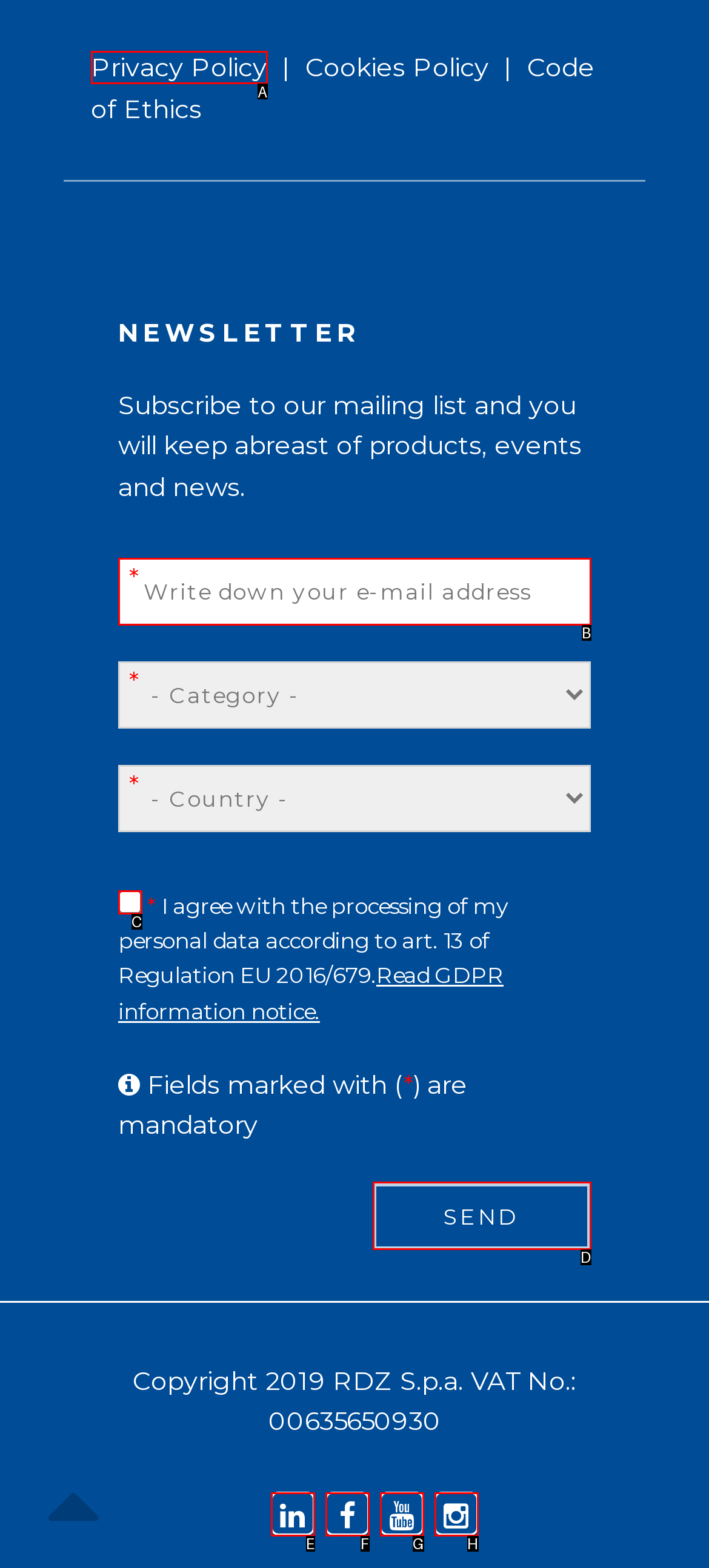Determine which HTML element to click on in order to complete the action: Check the agreement checkbox.
Reply with the letter of the selected option.

C